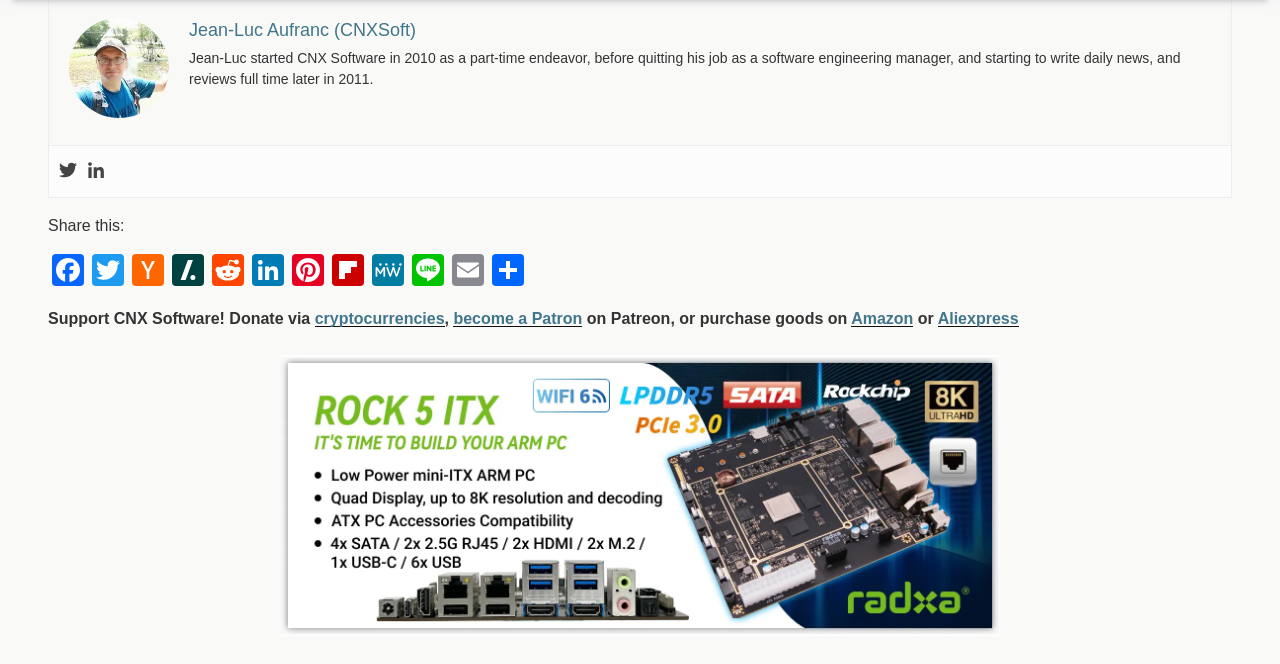Provide a brief response using a word or short phrase to this question:
Who is the founder of CNX Software?

Jean-Luc Aufranc